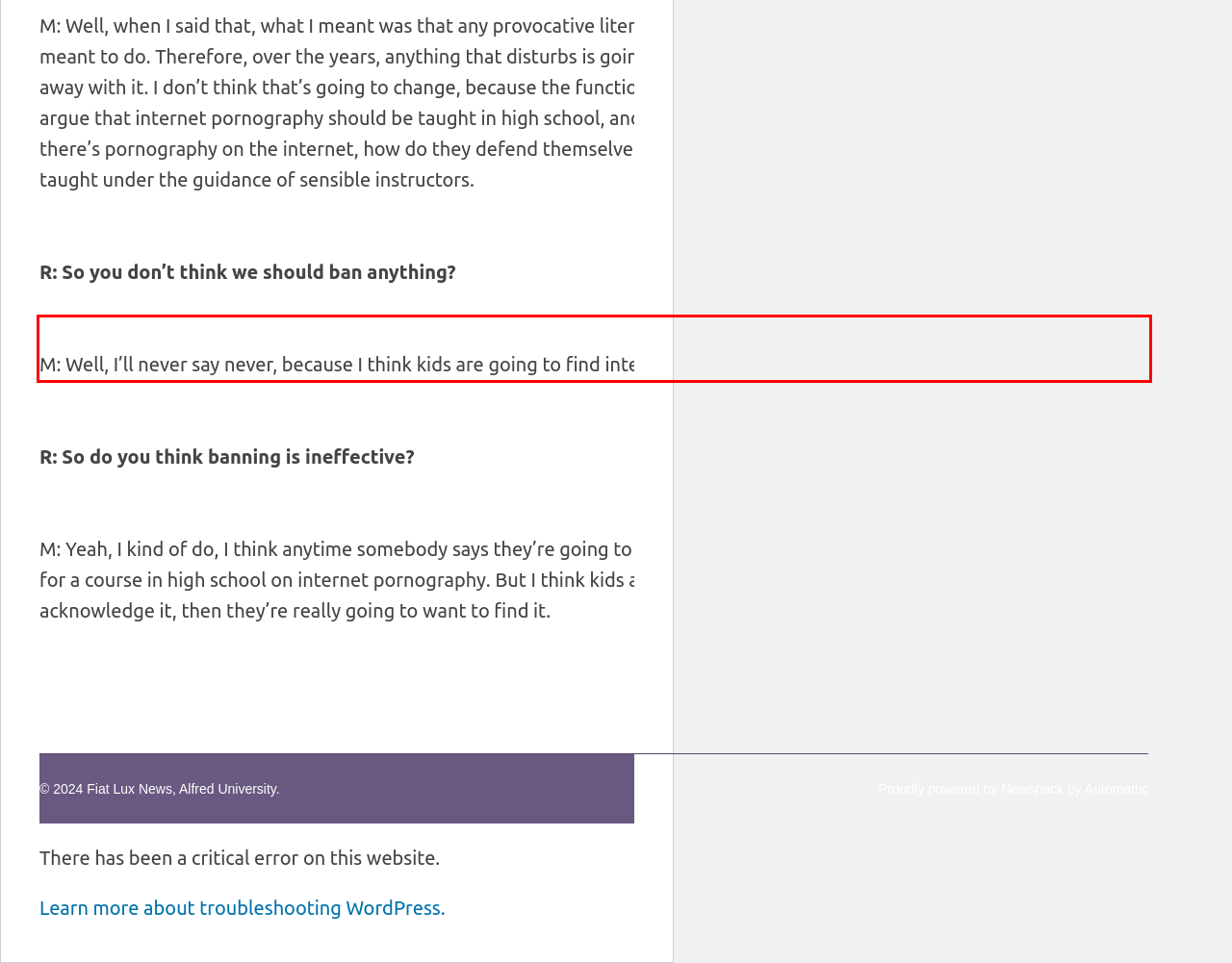You have a screenshot of a webpage with a red bounding box. Use OCR to generate the text contained within this red rectangle.

M: Well, I’ll never say never, because I think kids are going to find internet pornography whether you ban it or not.